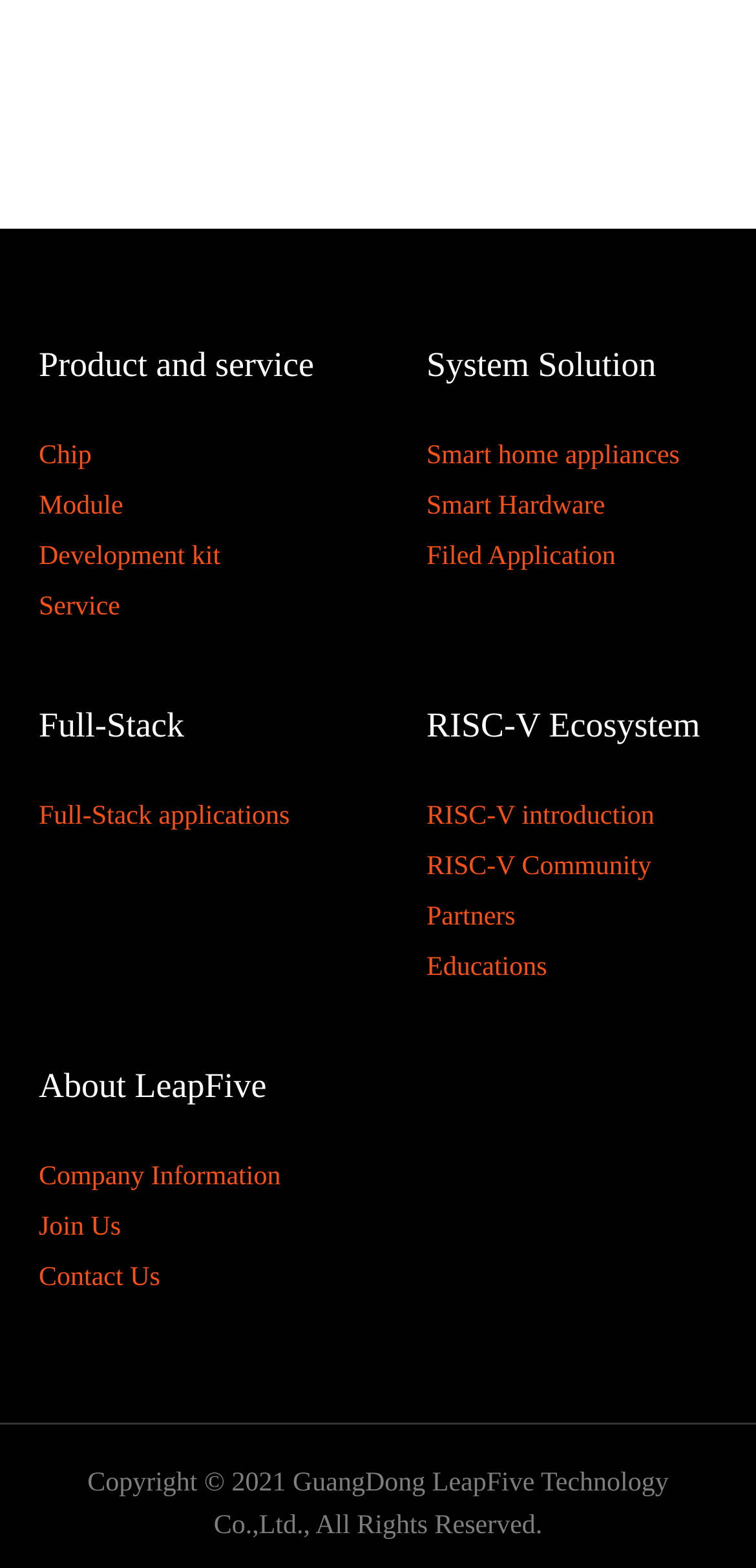Please give the bounding box coordinates of the area that should be clicked to fulfill the following instruction: "Learn about Full-Stack applications". The coordinates should be in the format of four float numbers from 0 to 1, i.e., [left, top, right, bottom].

[0.051, 0.509, 0.383, 0.534]